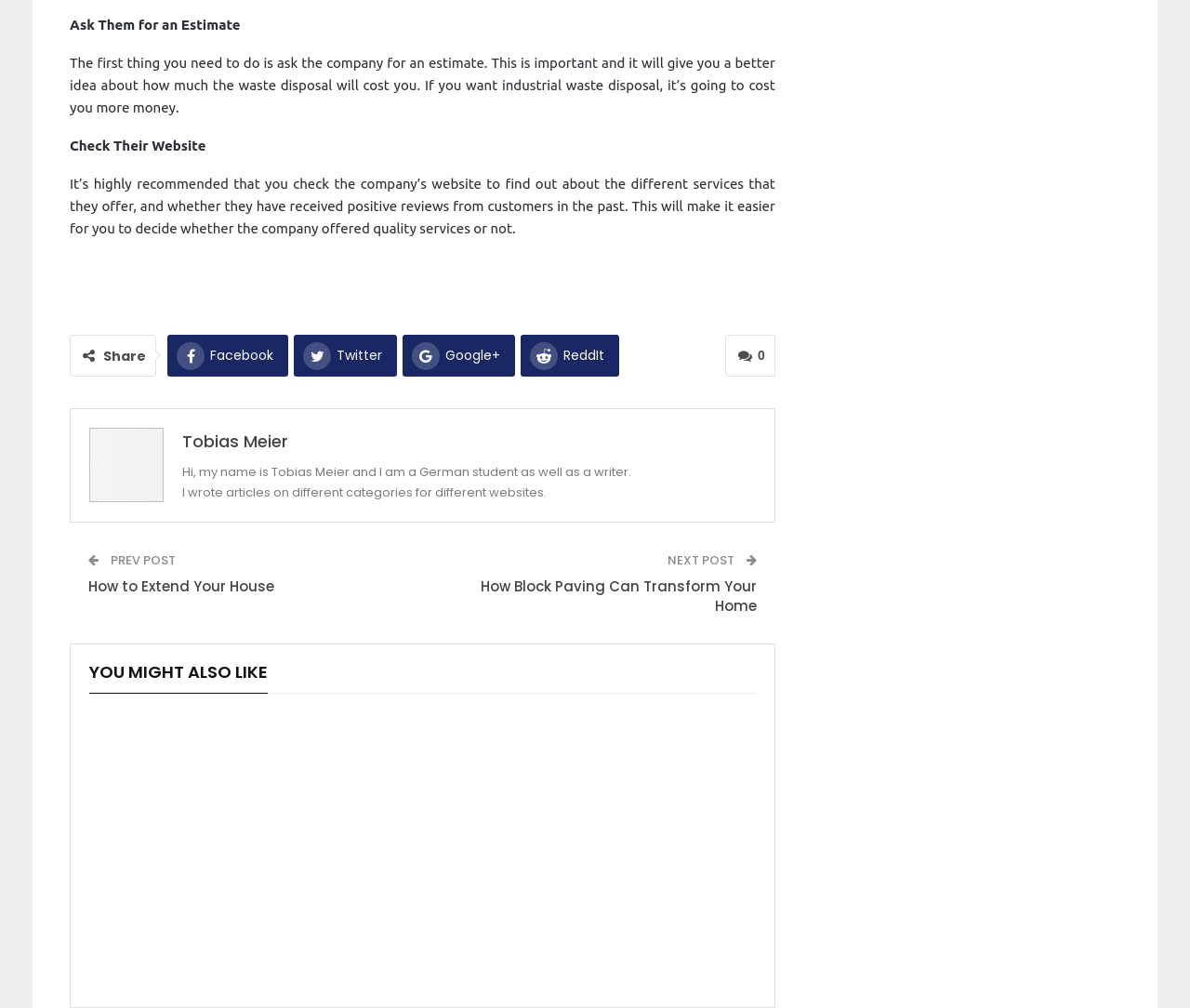From the given element description: "Submit tool", find the bounding box for the UI element. Provide the coordinates as four float numbers between 0 and 1, in the order [left, top, right, bottom].

None